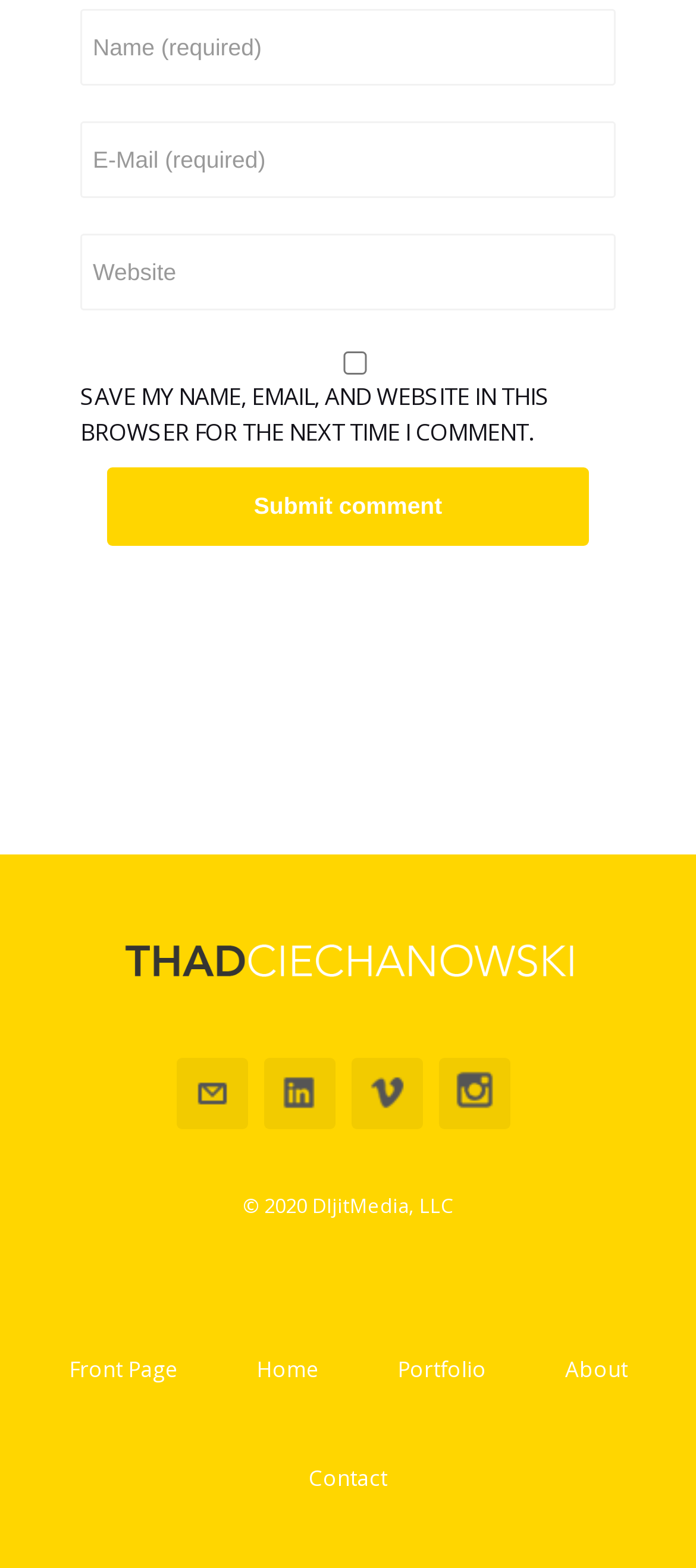Please specify the bounding box coordinates of the clickable section necessary to execute the following command: "Submit a comment".

[0.154, 0.298, 0.846, 0.348]